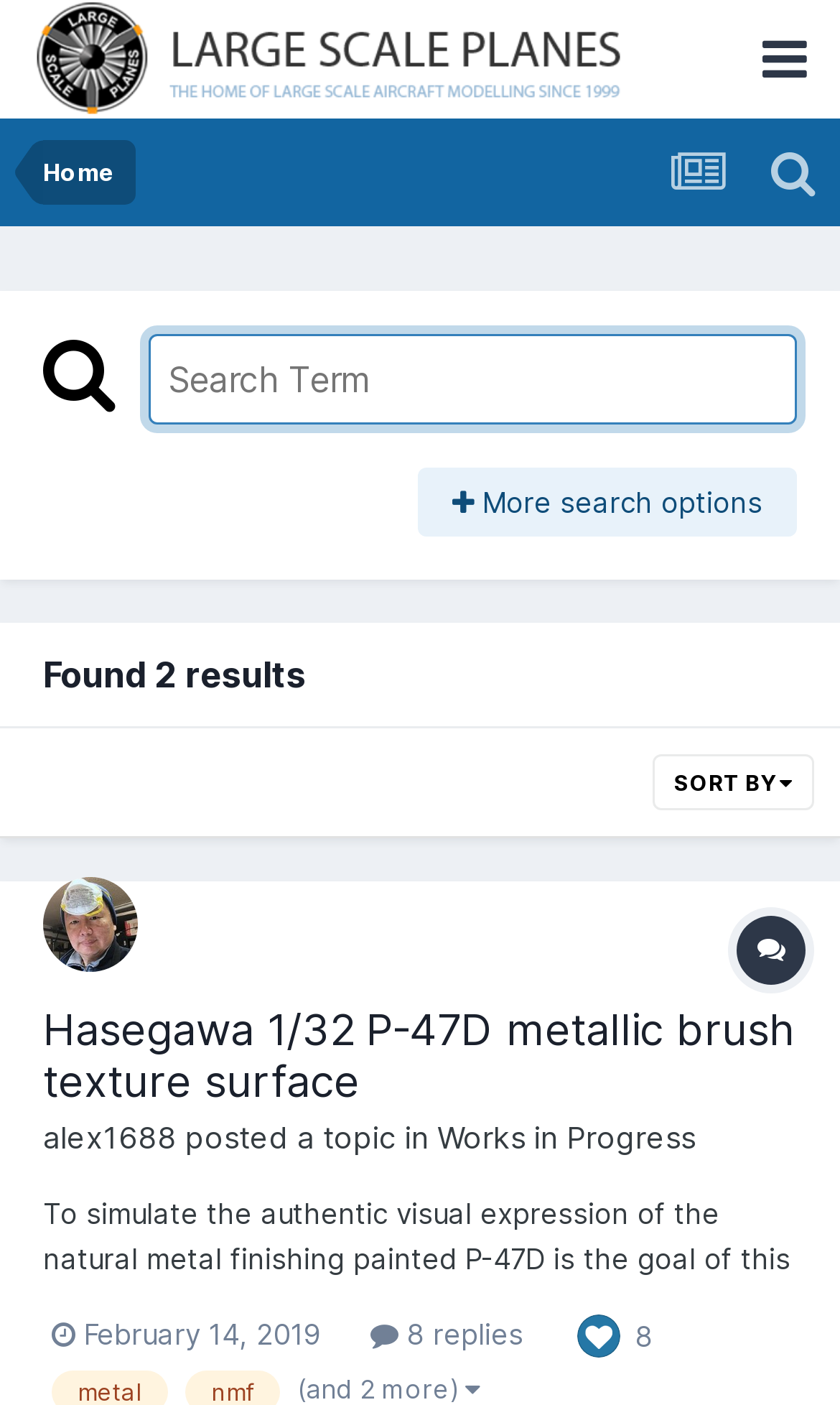Generate a thorough caption that explains the contents of the webpage.

This webpage appears to be a search results page for the tag "usaaf" on a forum or discussion board focused on large scale planes. At the top, there is a header with a link to "Large Scale Planes" accompanied by an image. Below this, there are several navigation links, including "Home" and a search icon.

In the main content area, there is a search bar with a placeholder text "Search Term" and a button with a search icon. Below this, there is a message indicating that 2 results were found. The results are listed in a table format, with each result containing a topic title, author, and posting date.

The first result has a topic title "Hasegawa 1/32 P-47D metallic brush texture surface" posted by "alex1688" in the "Works in Progress" category. The posting date is February 14, 2019, and there are 8 replies to the topic. There is also a "Like" button with an accompanying image.

The second result is not fully visible, but it appears to have a similar format to the first result. At the bottom of the page, there is a message indicating that there are 2 more replies not shown.